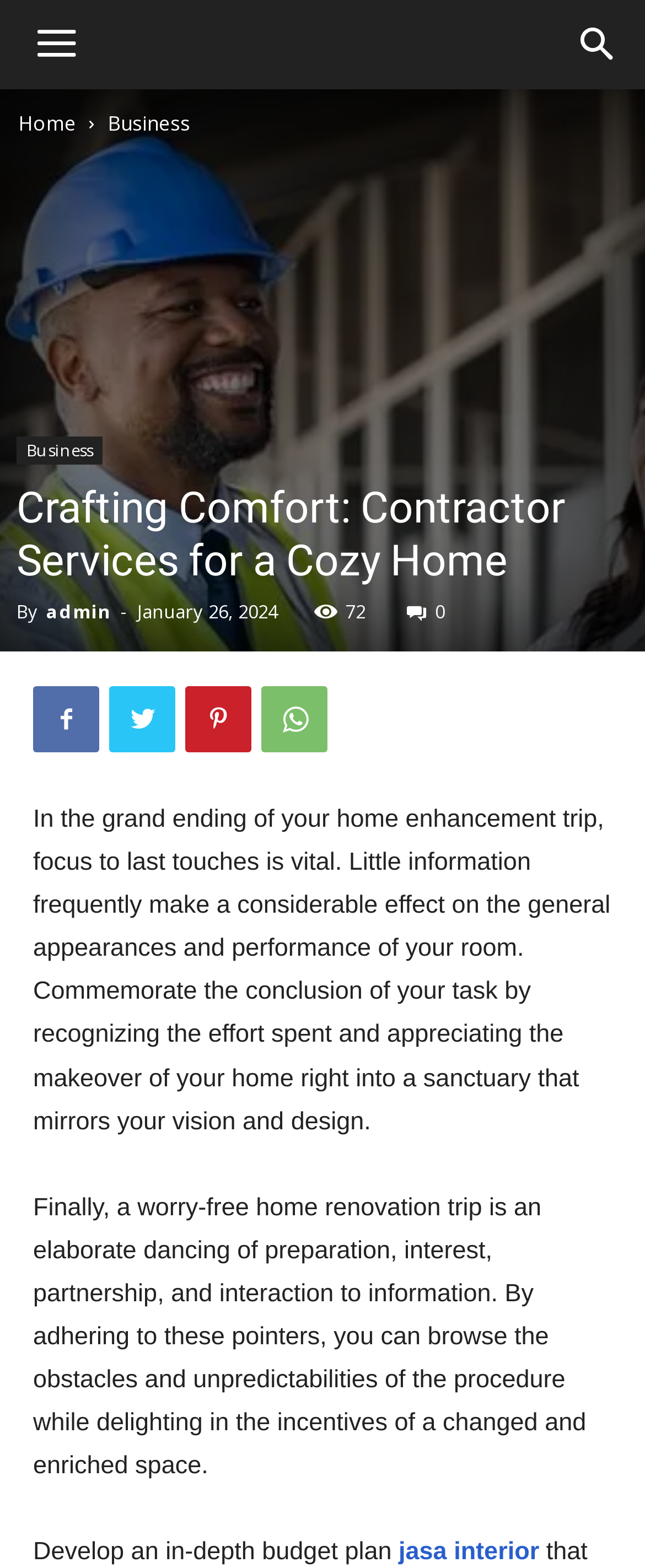How many social media links are present in the webpage?
Provide a well-explained and detailed answer to the question.

The social media links can be found in the layout table section of the webpage. There are five links present, which are '', '', '', '', and ' 0'.